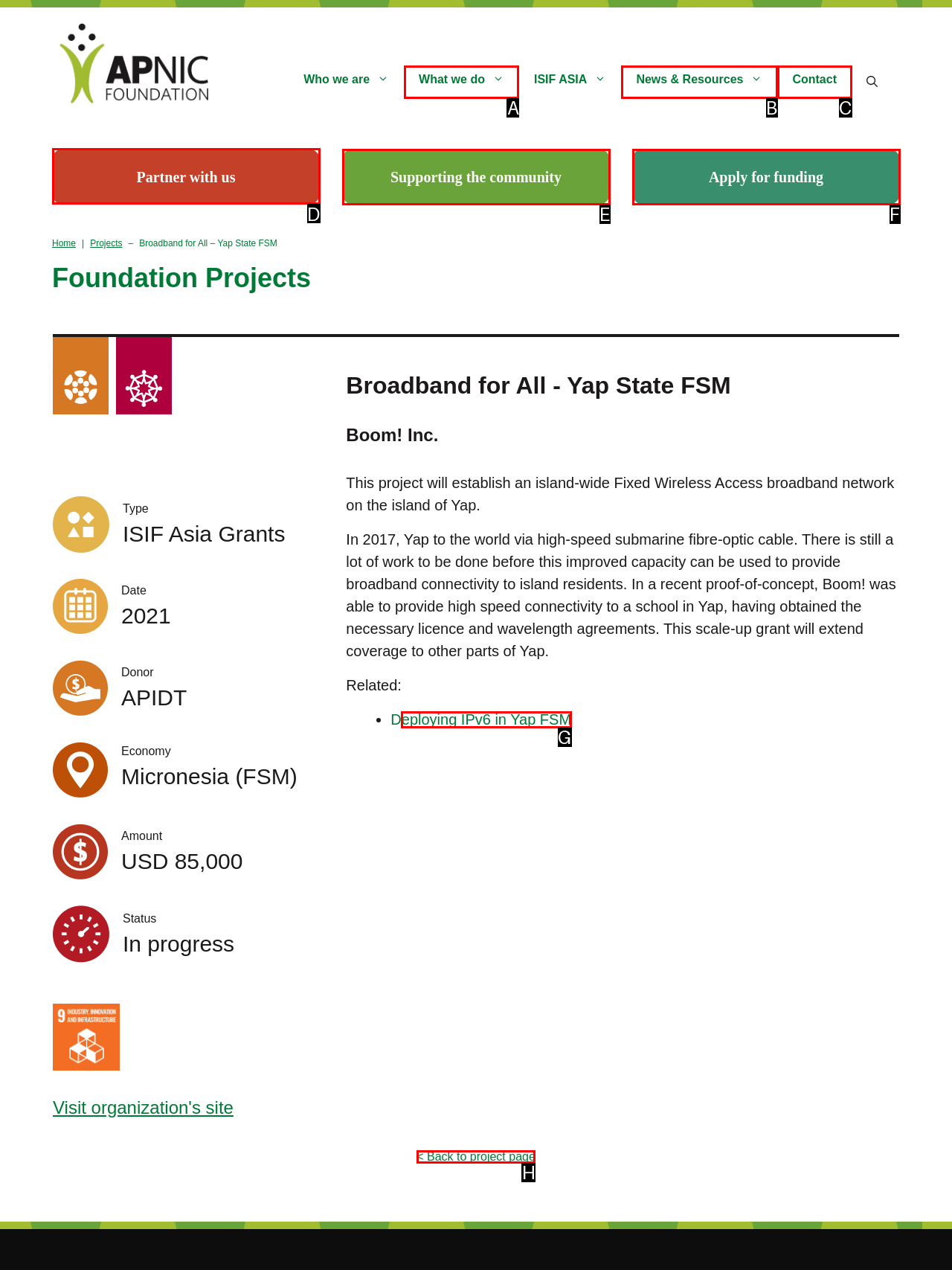Identify the correct HTML element to click to accomplish this task: Partner with us
Respond with the letter corresponding to the correct choice.

D